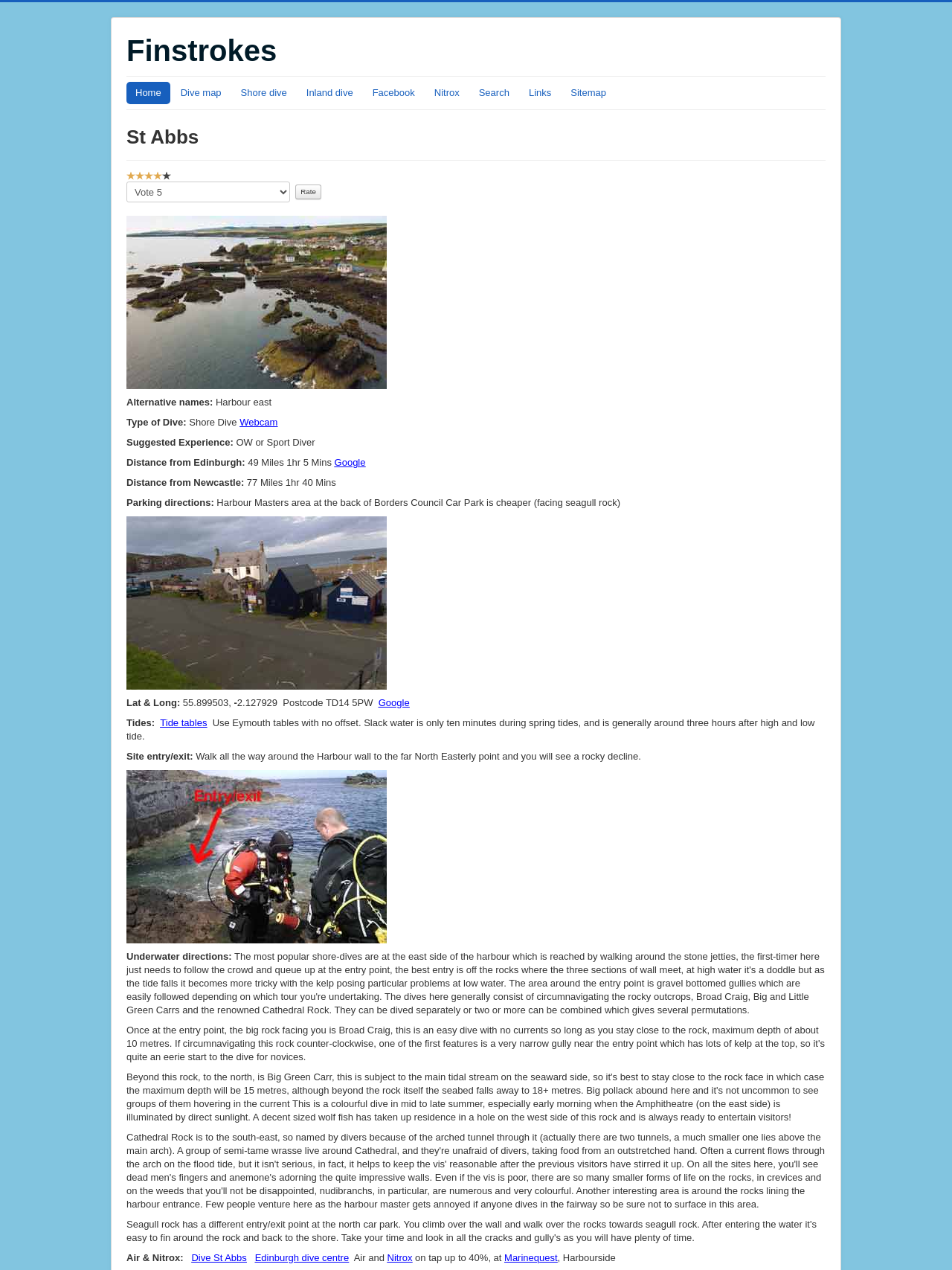How far is St Abbs from Edinburgh?
Using the visual information from the image, give a one-word or short-phrase answer.

49 Miles 1hr 5 Mins